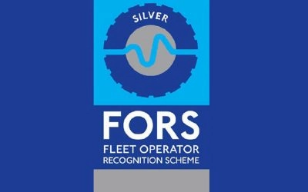Present an elaborate depiction of the scene captured in the image.

The image showcases the FORS (Fleet Operator Recognition Scheme) Silver accreditation logo, which symbolizes that National Pile Croppers has successfully met the silver-level standards of this prestigious recognition program. The logo features a prominent circular graphic in blue and gray, with the word "SILVER" highlighted at the top, surrounded by a wheel motif that reflects the transportation industry. Below the graphical element, the letters "FORS" are placed in bold, signifying the organization's commitment to operational excellence and safety in fleet management. This accreditation illustrates National Pile Croppers' dedication to maintaining high standards for their fleet operations, providing assurance to clients about the quality and reliability of their services.